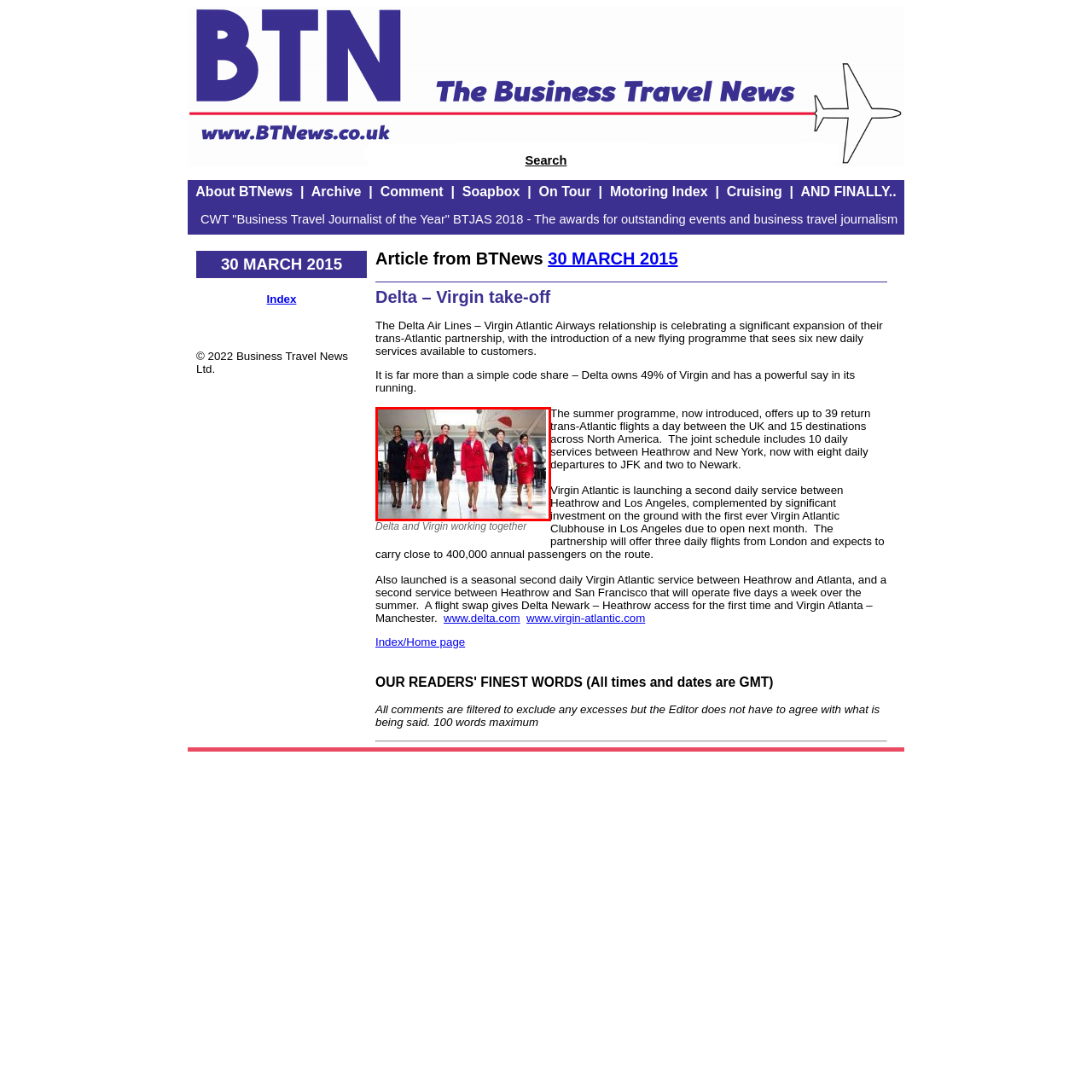Describe in detail the contents of the image highlighted within the red box.

In the image, a diverse group of six female flight attendants is seen walking confidently together in a modern airport setting. They are dressed in stylish uniforms, with a combination of black and vibrant red outfits, reflecting the branding of the airlines they represent. The atmosphere is bright and airy, characterized by high ceilings and contemporary architectural elements in the background. This image captures the essence of professionalism and teamwork in the airline industry, highlighting the important role of flight attendants in providing exceptional service to passengers. The elegant posture and expressions of the attendants convey a sense of pride and commitment to their profession.